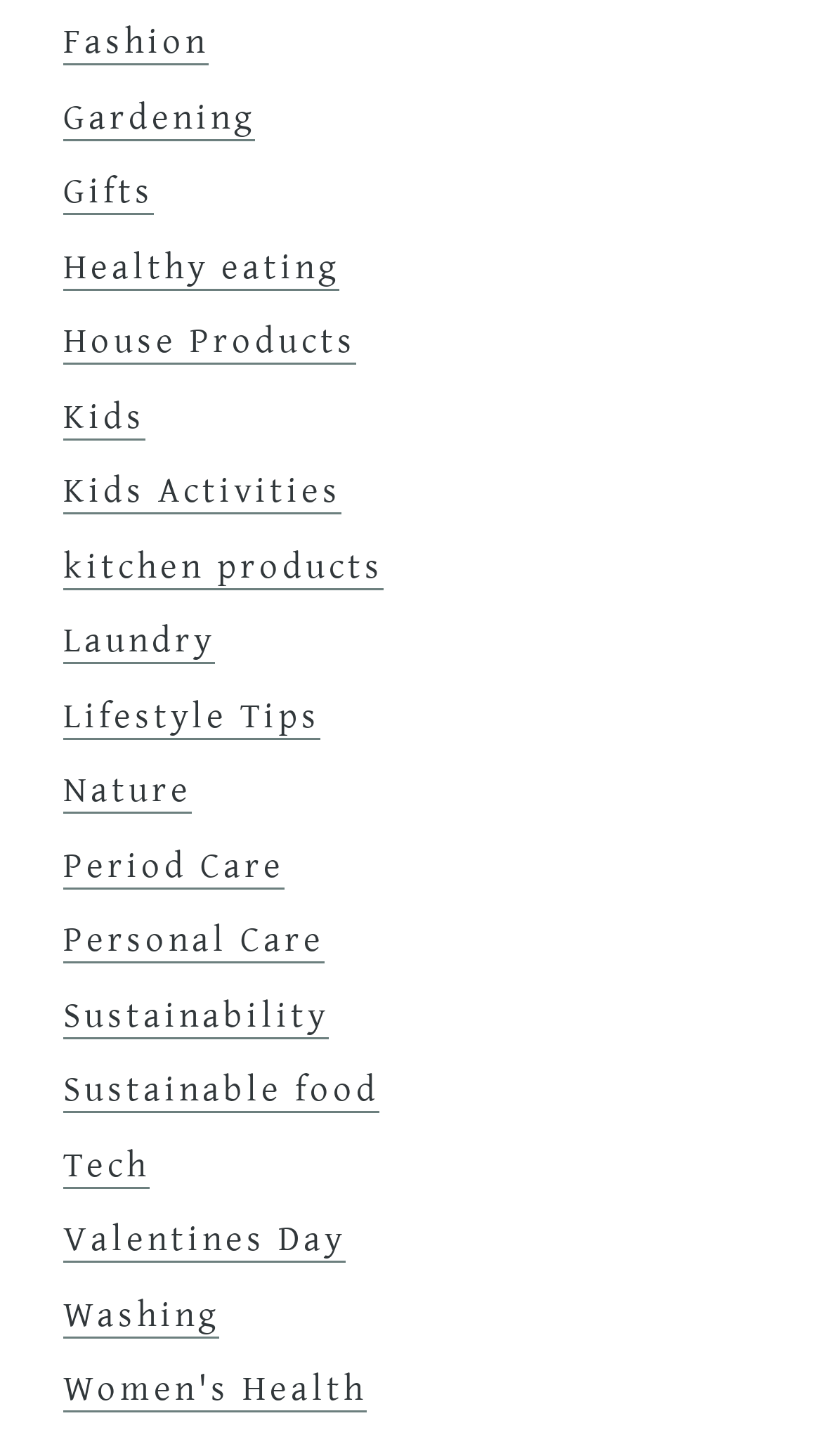Can you provide the bounding box coordinates for the element that should be clicked to implement the instruction: "Explore Healthy eating"?

[0.077, 0.169, 0.413, 0.199]